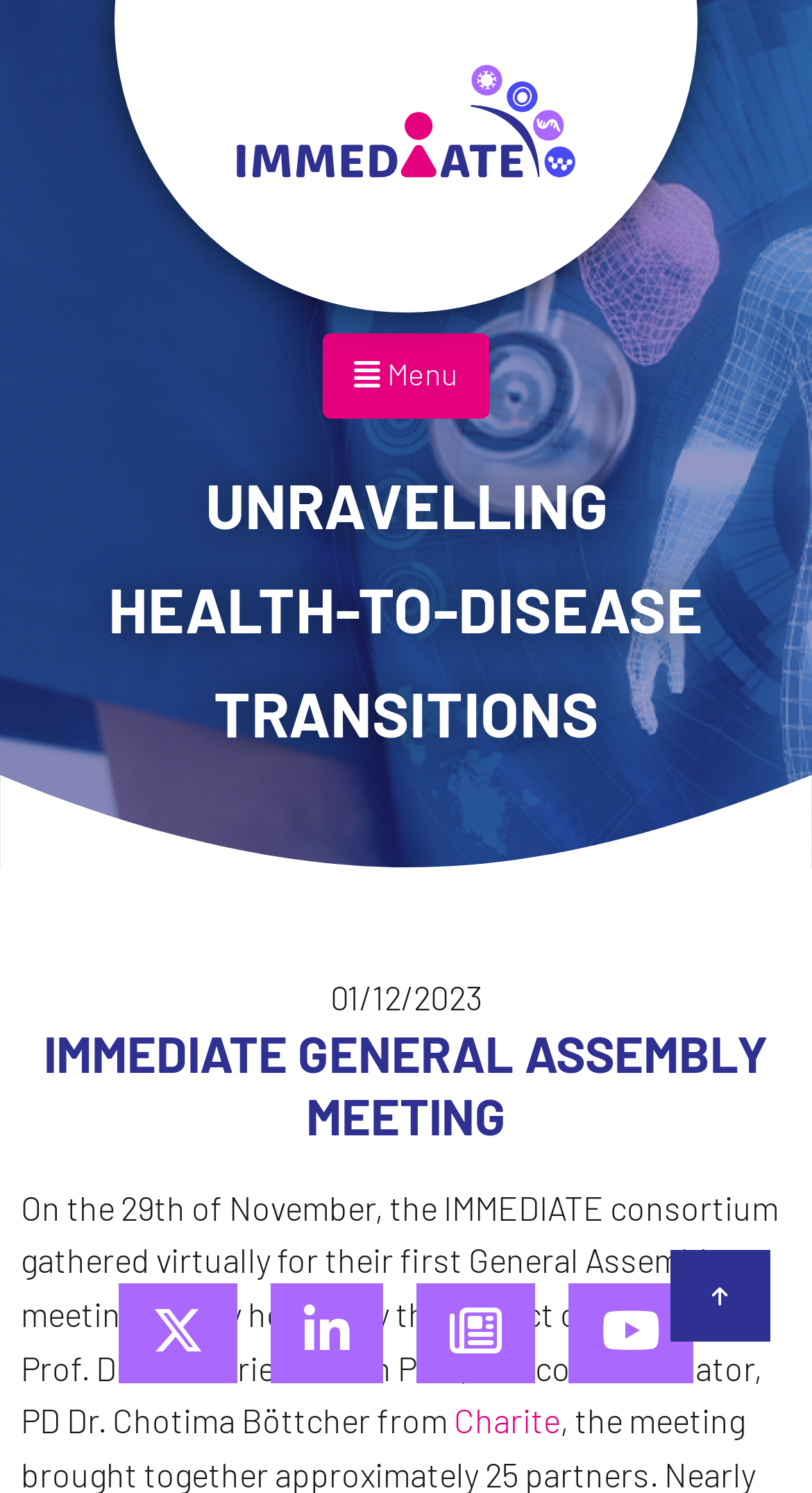Determine the bounding box coordinates for the clickable element required to fulfill the instruction: "View our reports". Provide the coordinates as four float numbers between 0 and 1, i.e., [left, top, right, bottom].

None